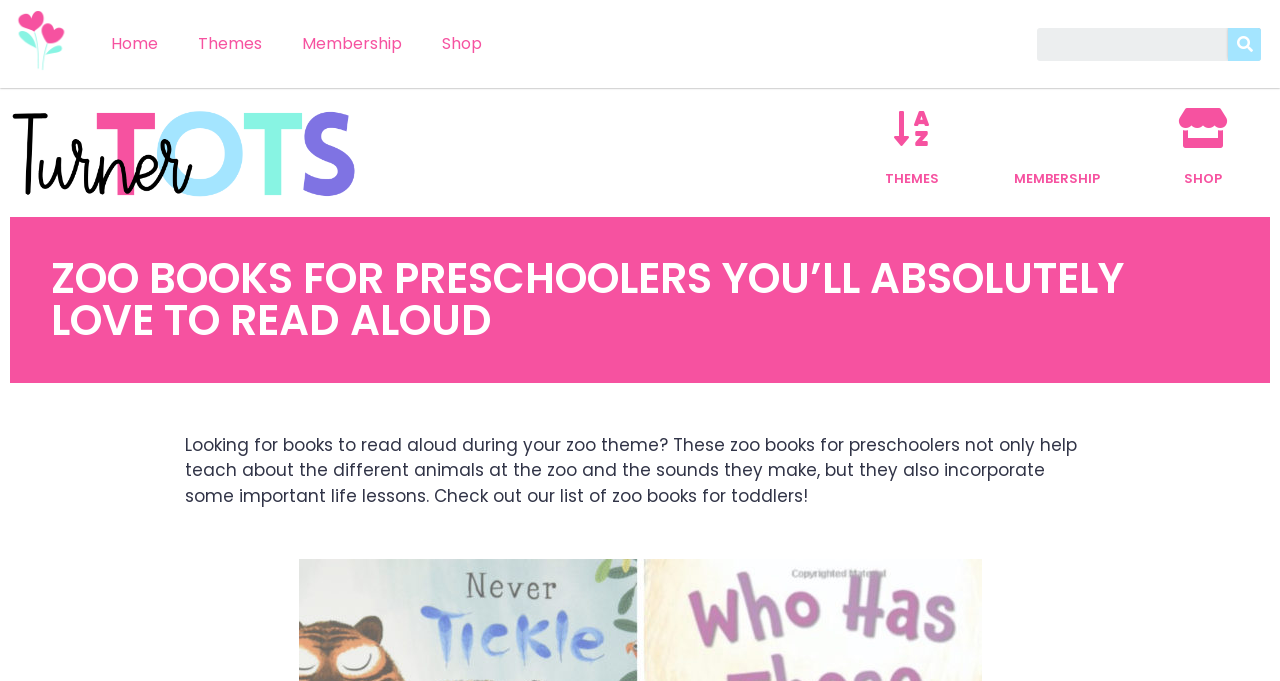Create an elaborate caption for the webpage.

This webpage is about zoo books for preschoolers, with a focus on reading aloud to a class. At the top left, there is a small image and a link. To the right of these, there are four links: "Home", "Themes", "Membership", and "Shop", which are evenly spaced and aligned horizontally. 

Below these links, there is a search bar with a search box and a search button at the top right corner of the page. 

Further down, there are three sections, each with a heading and a link. The first section is about "THEMES", the second is about "MEMBERSHIP", and the third is about "SHOP". Each section has a heading and a link, with the link positioned to the right of the heading.

The main content of the page is a heading that reads "ZOO BOOKS FOR PRESCHOOLERS YOU’LL ABSOLUTELY LOVE TO READ ALOUD", followed by a paragraph of text that describes the zoo books for preschoolers. The text explains that these books not only teach about different animals at the zoo and the sounds they make but also incorporate important life lessons.